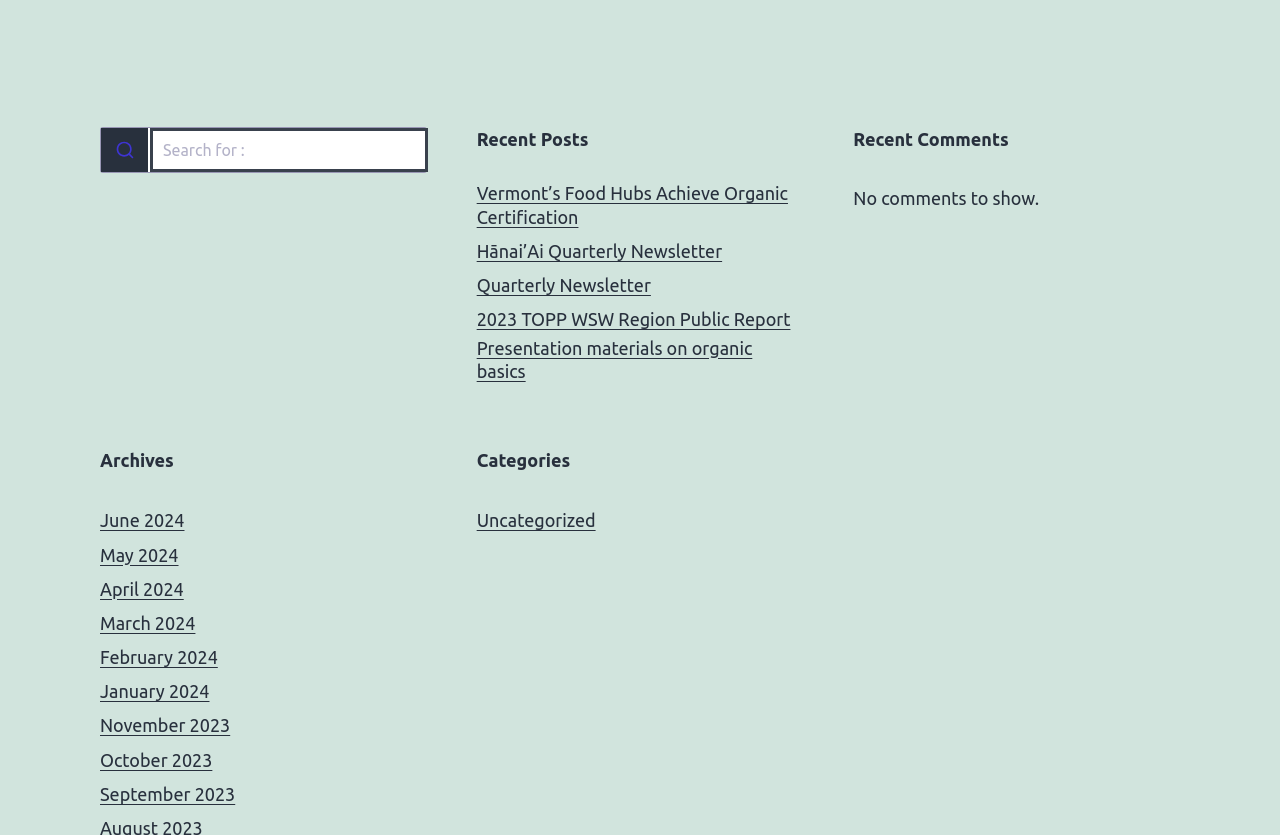Pinpoint the bounding box coordinates of the element that must be clicked to accomplish the following instruction: "view recent post". The coordinates should be in the format of four float numbers between 0 and 1, i.e., [left, top, right, bottom].

[0.372, 0.218, 0.628, 0.275]